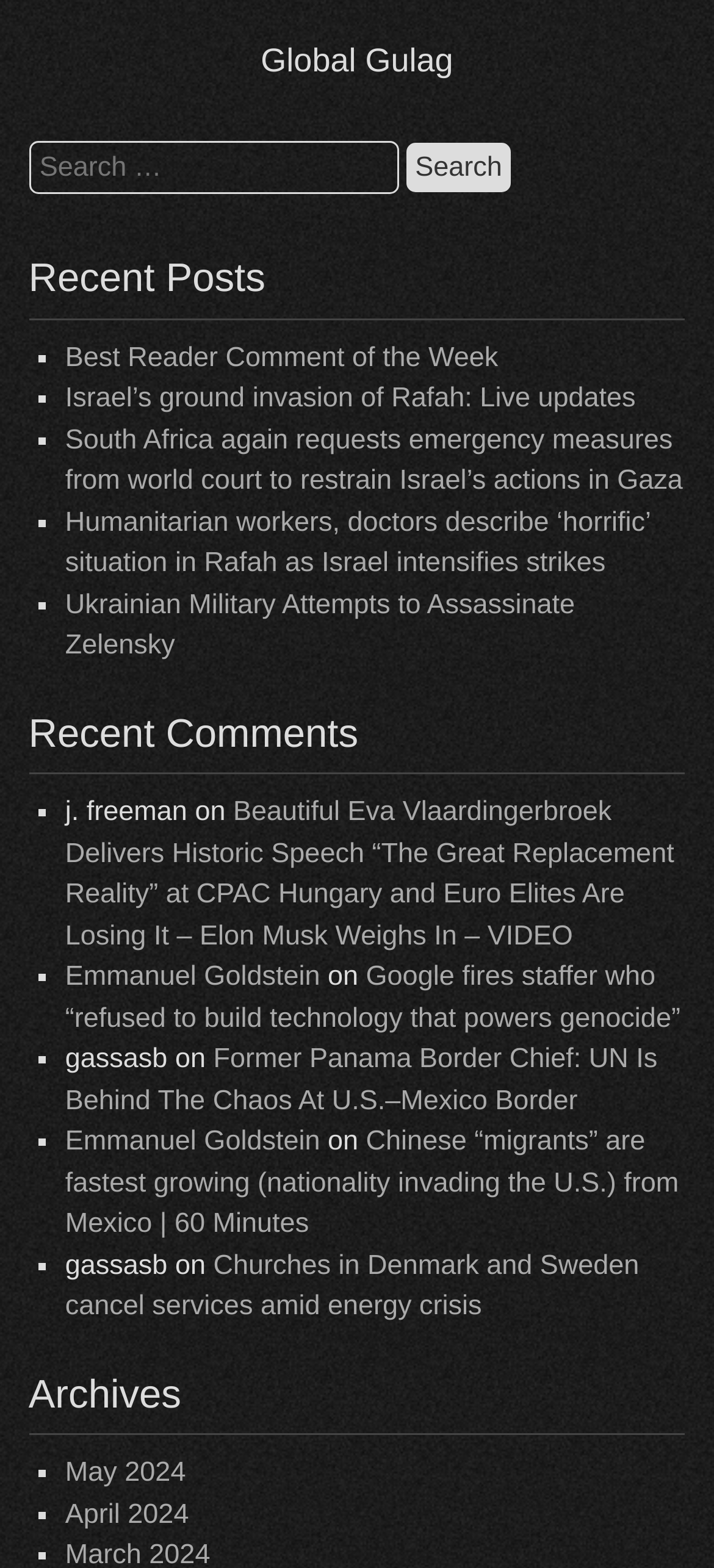Please specify the bounding box coordinates of the clickable region to carry out the following instruction: "Search for something". The coordinates should be four float numbers between 0 and 1, in the format [left, top, right, bottom].

[0.04, 0.09, 0.558, 0.124]